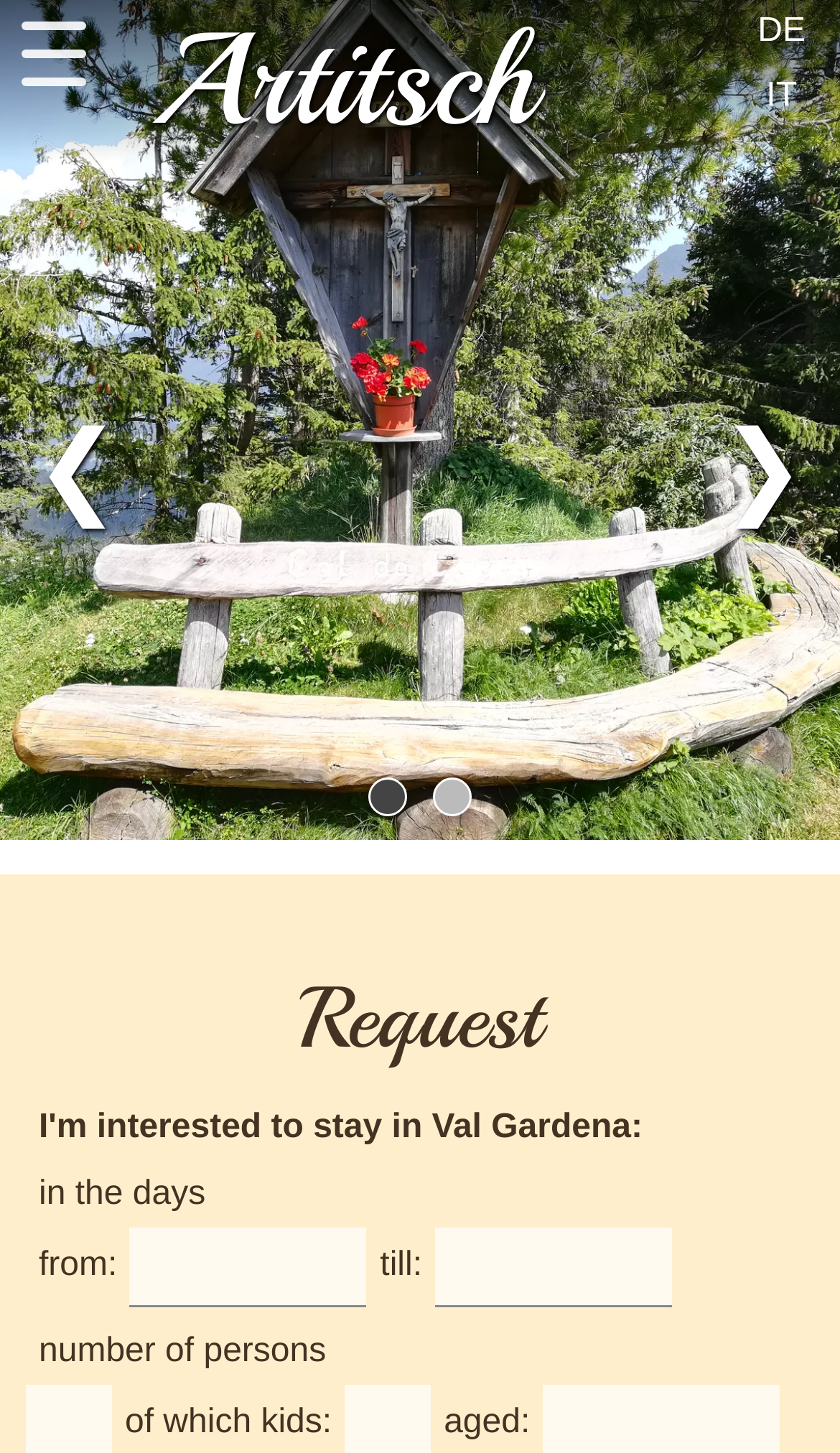Explain the webpage's layout and main content in detail.

This webpage appears to be a rental apartment listing, specifically for the "Apartment Artitsch" in Santa Cristina in Val Gardena. At the top left, there is a prominent link to the apartment's name, "Artitsch", which is also a heading. To the right of this, there are two language links, "DE" and "IT", indicating that the website is available in multiple languages.

Below the language links, there is a large image that spans the entire width of the page, likely a photo of the apartment or its surroundings. Above this image, there is a checkbox labeled "Menu-Icon" in the top left corner.

On the right side of the image, there are two static text elements, "❮" and "❯", which may be navigation arrows for a slideshow or gallery. Below these, there is a heading that reads "Request", indicating that this section is for submitting a request or inquiry about the apartment.

Under the "Request" heading, there are several form fields and static text elements. From top to bottom, there are fields to input dates "from" and "till", as well as the number of persons and the number of children, including their ages. These fields are accompanied by brief descriptive text.

Overall, the webpage appears to be a detailed listing for a rental apartment, with a focus on providing information and facilitating inquiries or bookings.